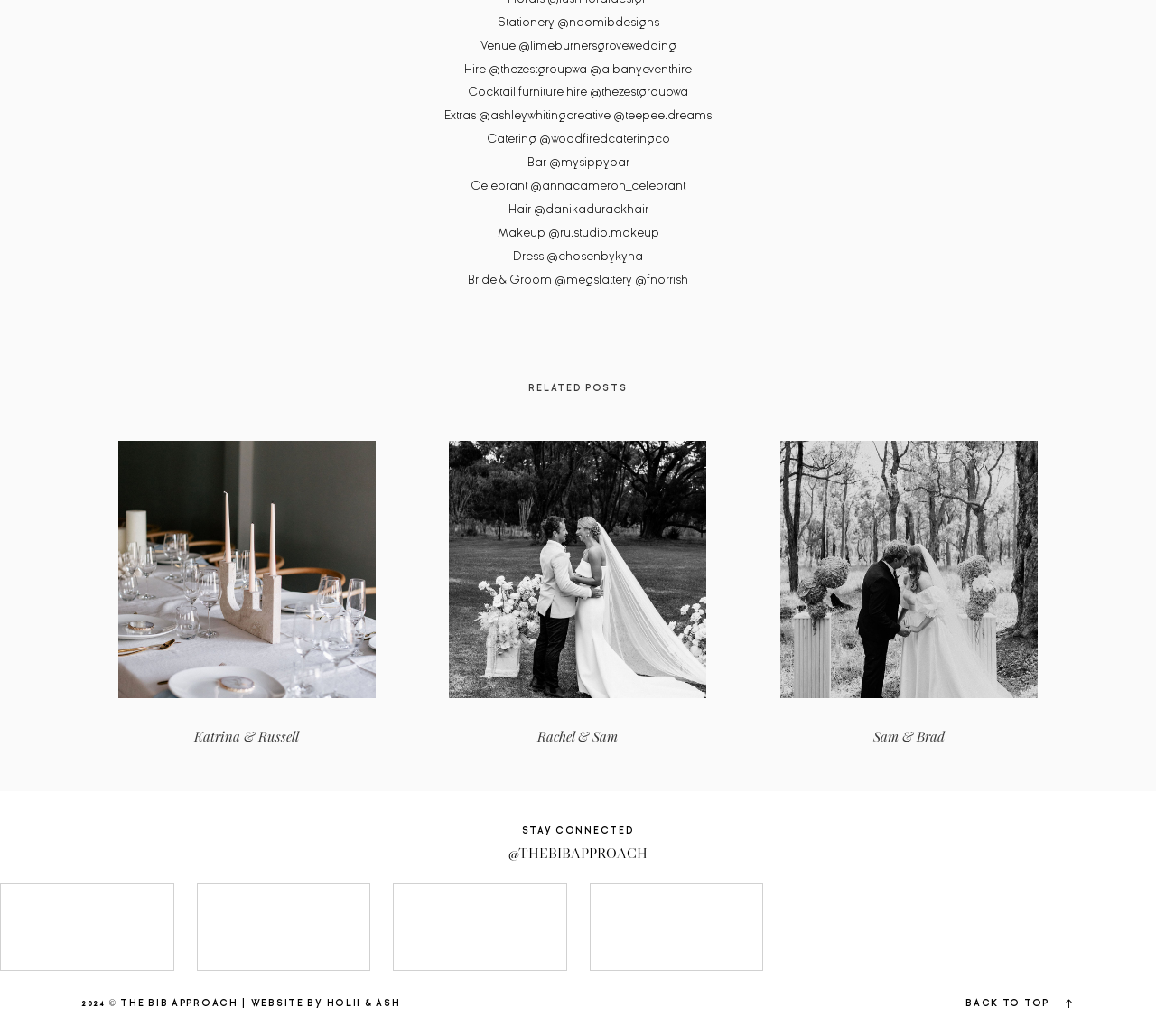How many related posts are listed?
Using the image as a reference, deliver a detailed and thorough answer to the question.

The answer can be found by looking at the section labeled 'RELATED POSTS', which lists three links: 'Katrina & Russell', 'Rachel & Sam', and 'Sam & Brad'.